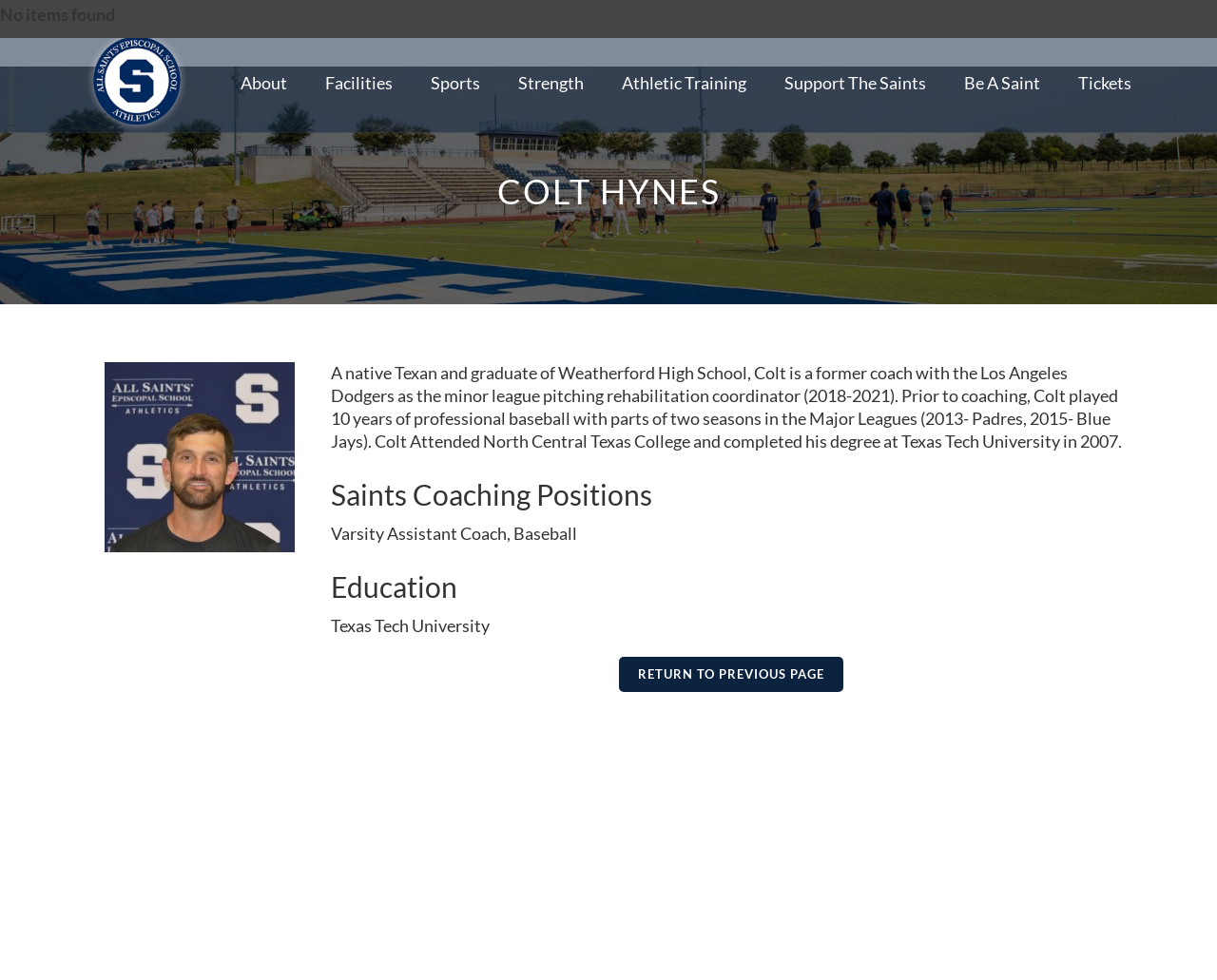Determine the bounding box coordinates for the clickable element required to fulfill the instruction: "Go to HOME page". Provide the coordinates as four float numbers between 0 and 1, i.e., [left, top, right, bottom].

None